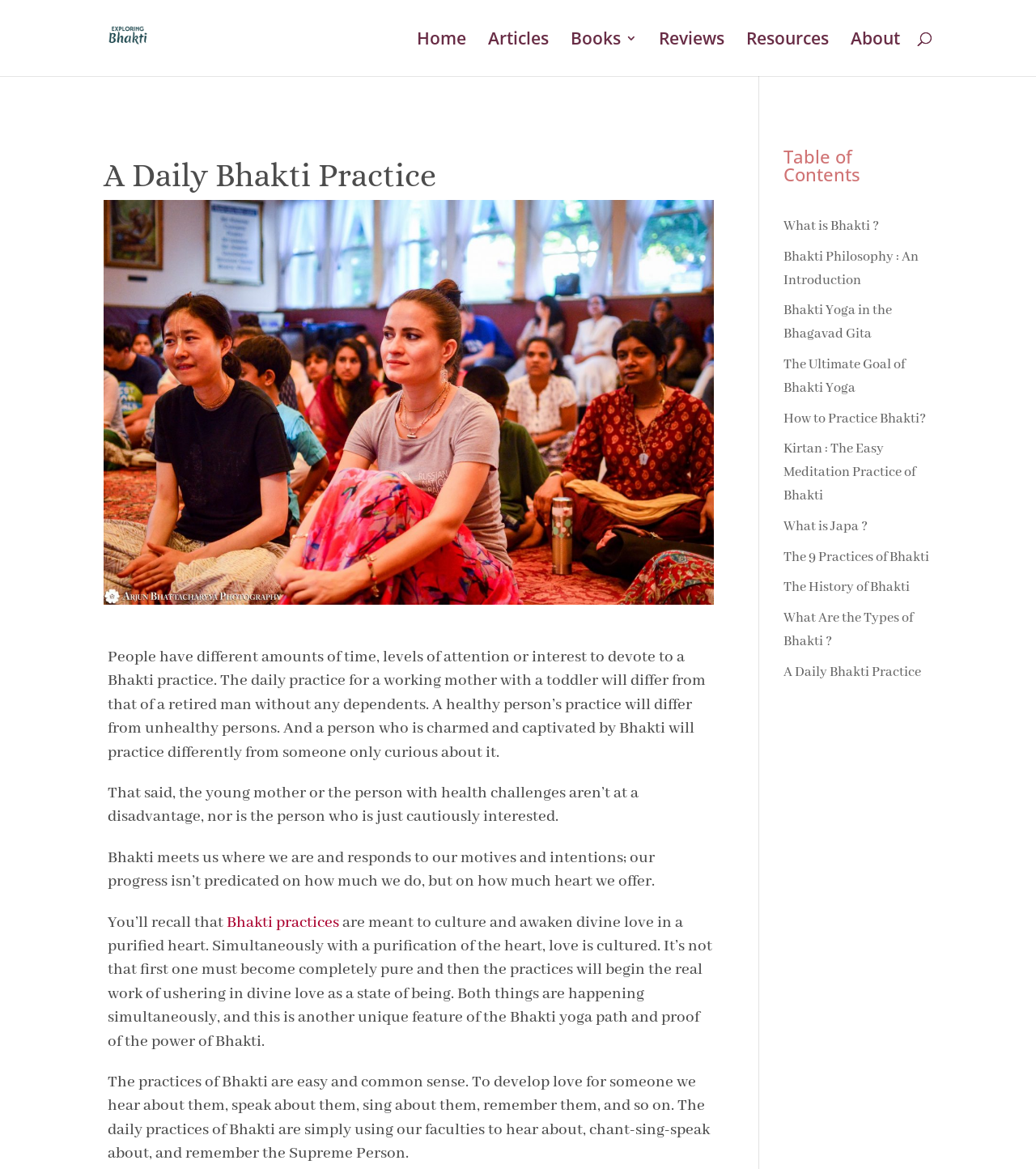From the details in the image, provide a thorough response to the question: What is the main topic of this webpage?

Based on the webpage content, I can see that the main topic is Bhakti, which is a yoga practice that includes mantra meditation, kirtan, and keeping company with likeminded spiritualists.